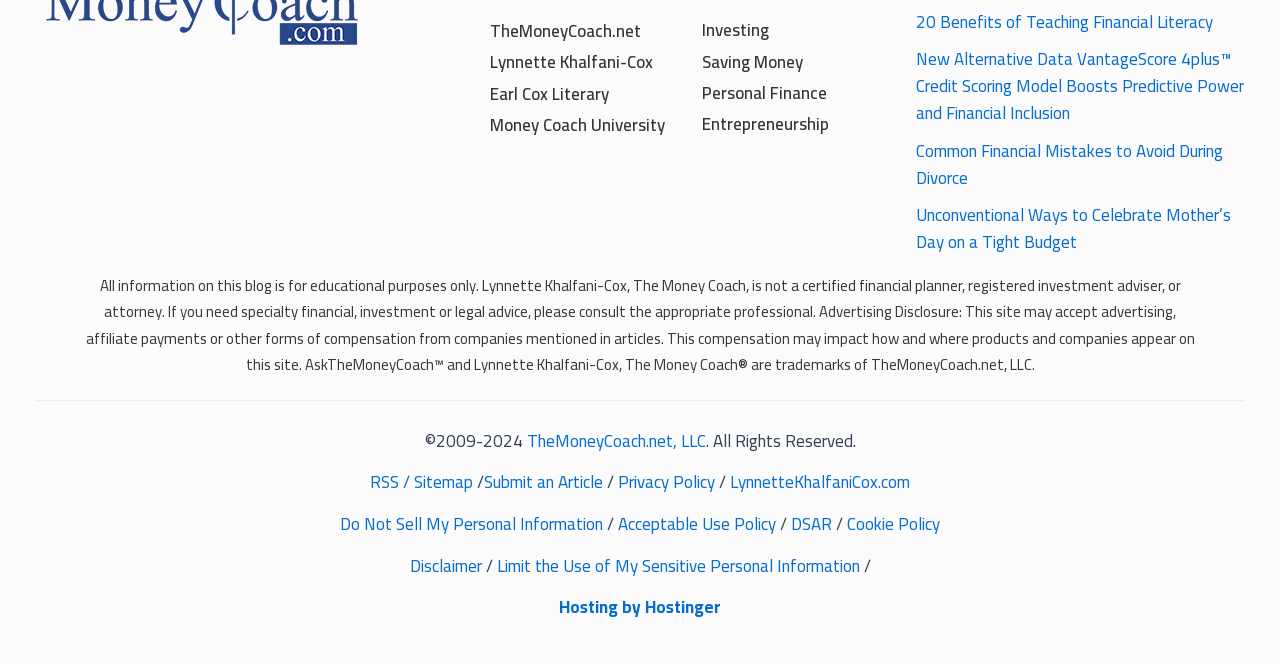Specify the bounding box coordinates of the area that needs to be clicked to achieve the following instruction: "Visit TheMoneyCoach.net".

[0.383, 0.027, 0.548, 0.066]